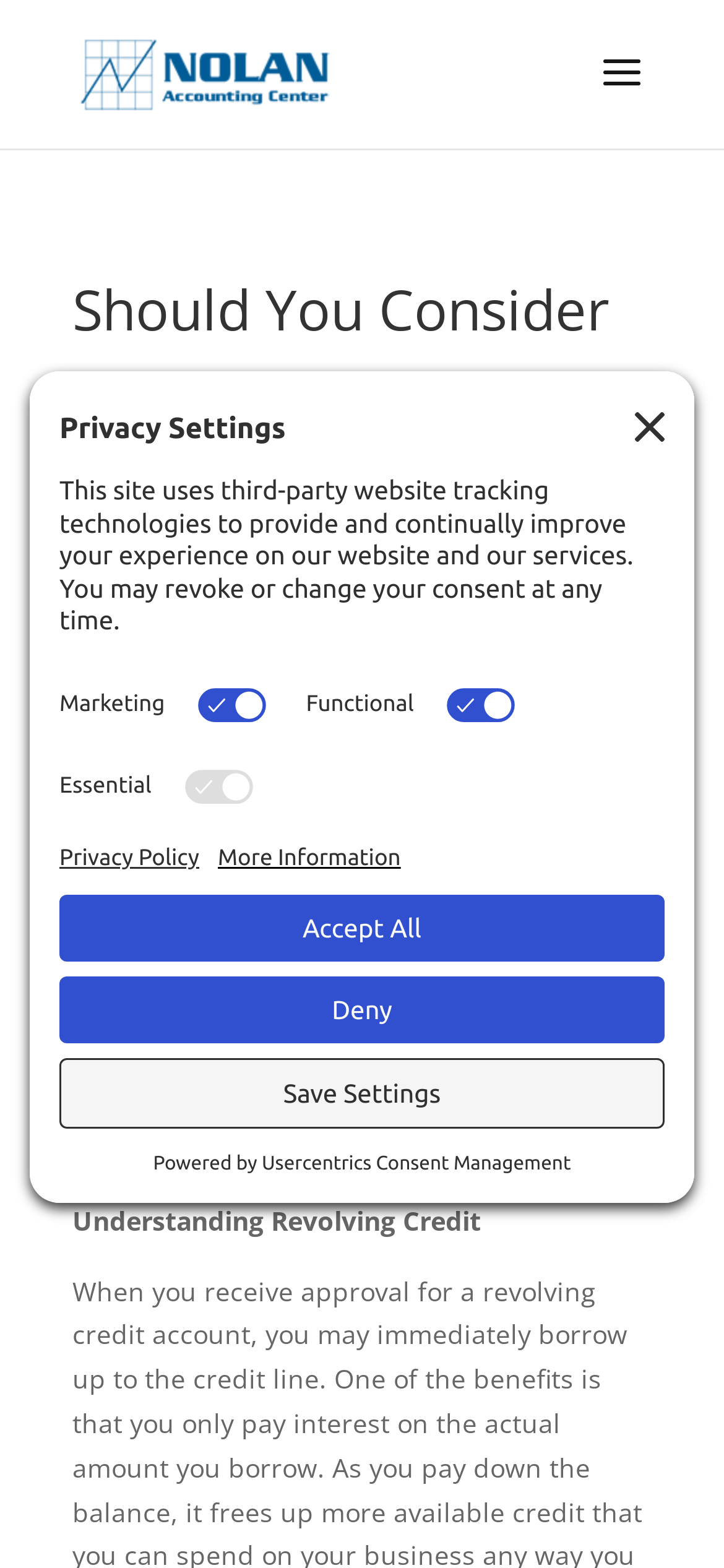Craft a detailed narrative of the webpage's structure and content.

The webpage is about revolving credit for small business financing, with the title "Should You Consider Revolving Credit for Your Small Business?" at the top. Below the title, there is a link to "Nolan Accounting Center" accompanied by an image of the same name. The author's name, "nolanacct", is displayed along with the date "Mar 14, 2020". 

A paragraph of text explains the importance of ongoing access to credit for small business owners and how revolving credit might be an ideal option. Below this, there is a heading "Understanding Revolving Credit". 

On the top-right corner, there is a button "Open Privacy Settings" which, when clicked, opens a modal dialog box with privacy settings. The dialog box has a heading "Privacy Settings" and a description explaining the use of third-party website tracking technologies. There are three switches for "Marketing", "Functional", and "Essential" categories, with the first two being checked and the third being disabled. 

Additionally, there are buttons to "Close Layer", "Open Privacy Policy", "More Information", "Save Settings", "Deny", and "Accept All" within the dialog box. At the bottom of the webpage, there is a line of text "Powered by" followed by a link to "Usercentrics Consent Management".